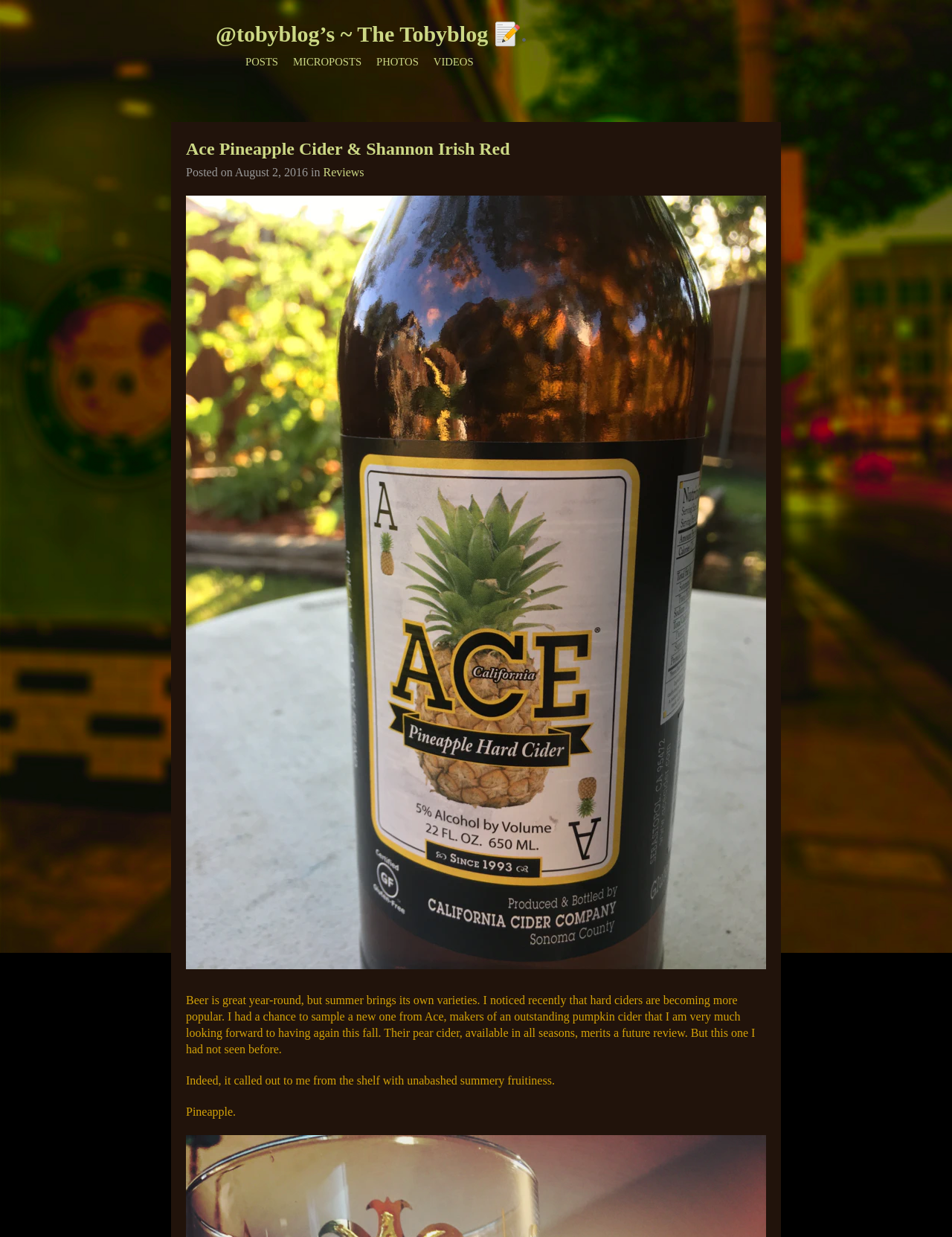What type of drink is being reviewed?
Please give a detailed and elaborate answer to the question.

The type of drink being reviewed can be inferred from the text 'Ace Pineapple Cider & Shannon Irish Red' and the image of the cider bottle.